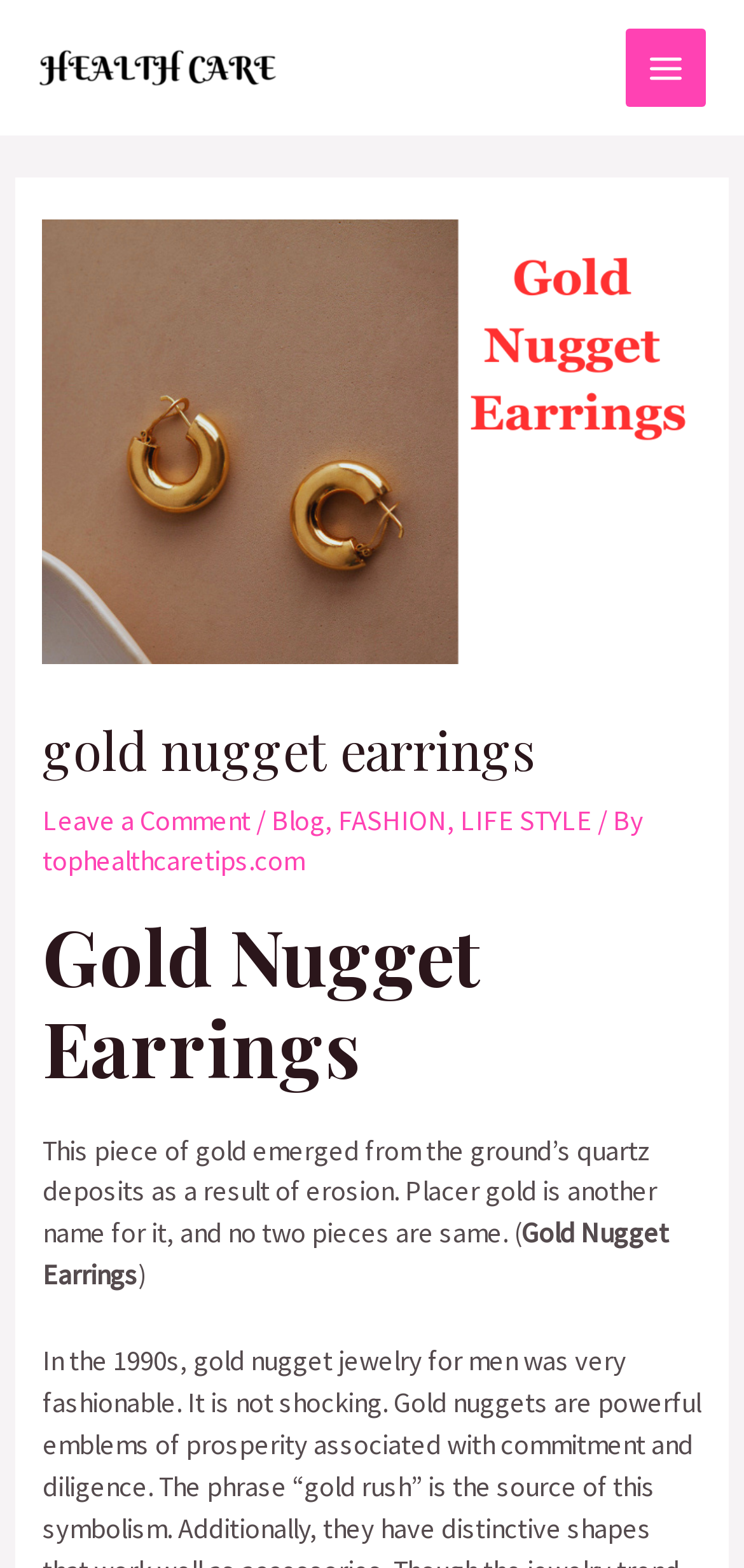Please identify the bounding box coordinates of the element that needs to be clicked to perform the following instruction: "Read the 'Gold Nugget Earrings' article".

[0.058, 0.58, 0.942, 0.697]